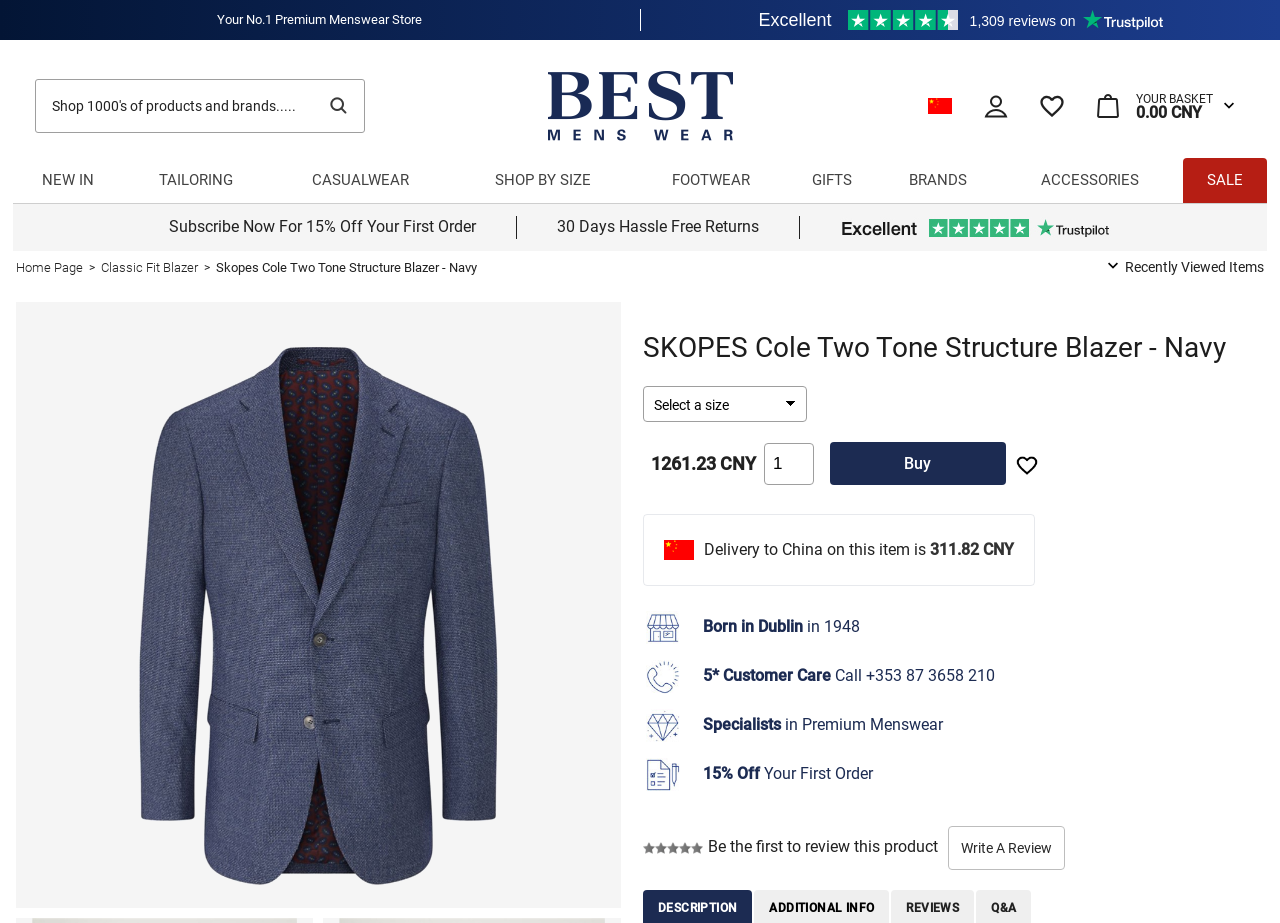Identify the bounding box coordinates of the section to be clicked to complete the task described by the following instruction: "Leave a comment". The coordinates should be four float numbers between 0 and 1, formatted as [left, top, right, bottom].

None